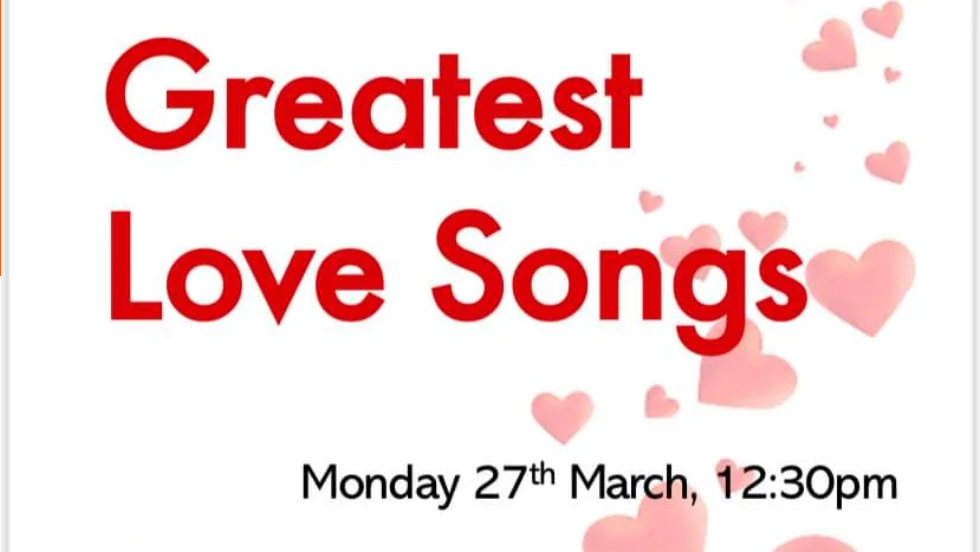What is the atmosphere of the concert?
Please respond to the question with a detailed and thorough explanation.

The design of the poster evokes a sense of joy and warmth, and the scattered soft pink hearts around the title enhance the concert's affectionate atmosphere, which is fitting for a concert dedicated to love songs.